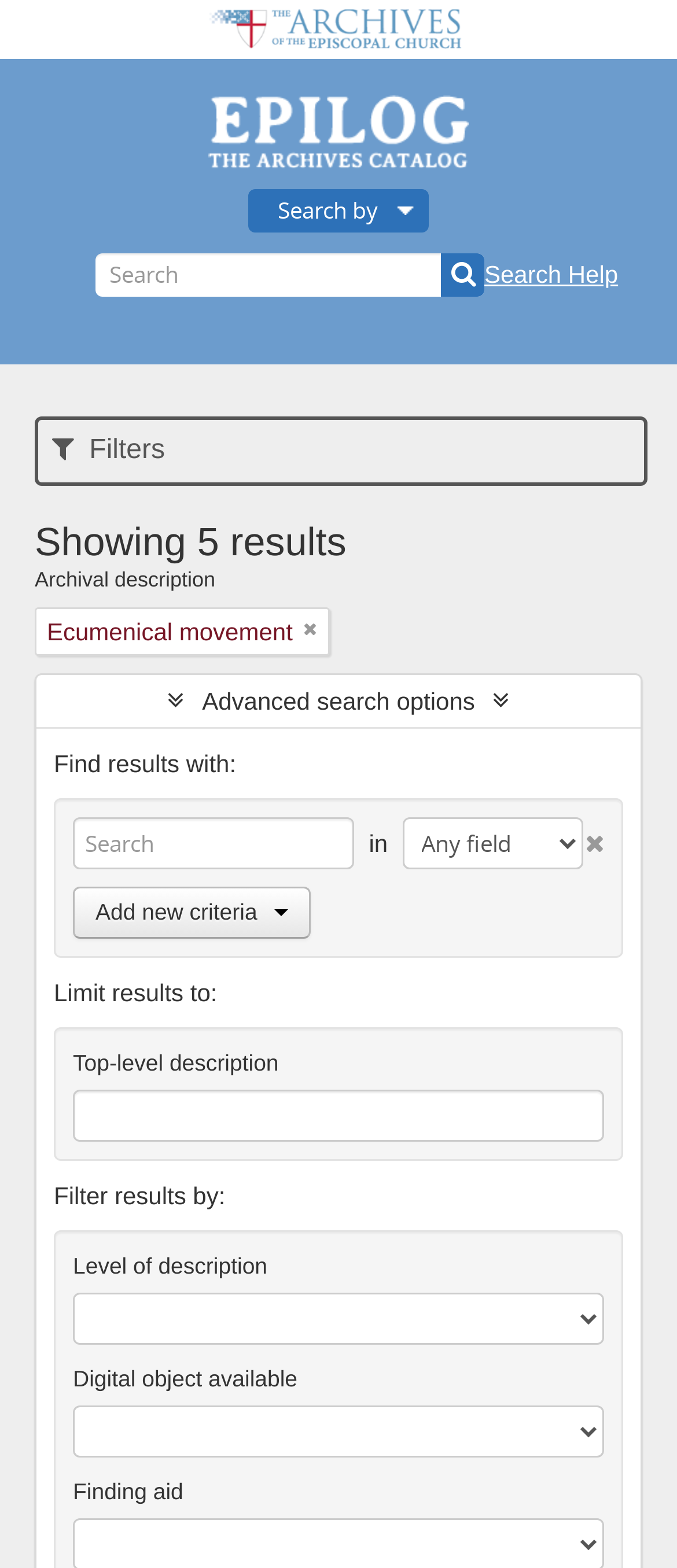Extract the text of the main heading from the webpage.

Showing 5 results